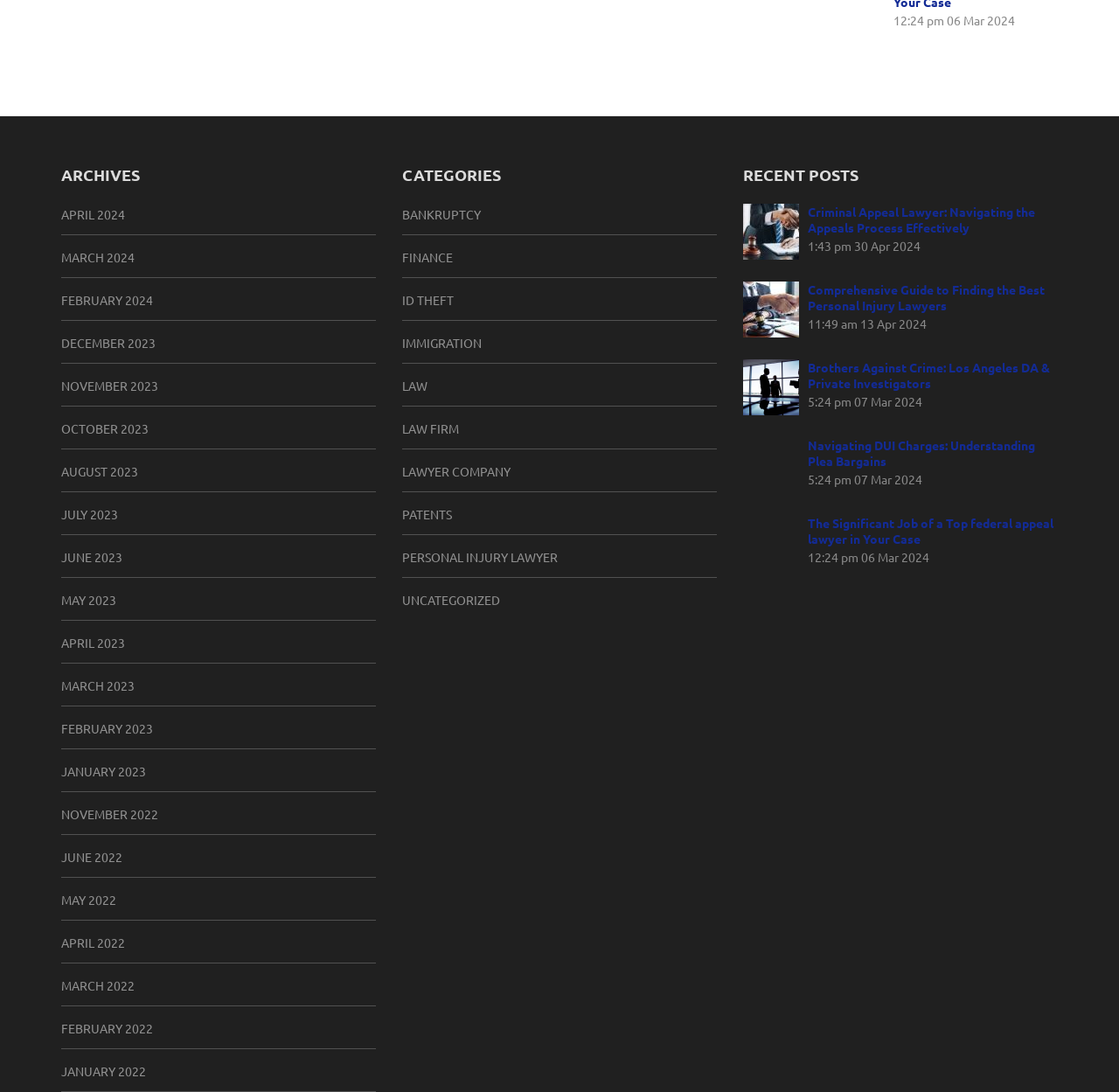Find the bounding box coordinates for the HTML element described as: "February 2023". The coordinates should consist of four float values between 0 and 1, i.e., [left, top, right, bottom].

[0.055, 0.66, 0.137, 0.674]